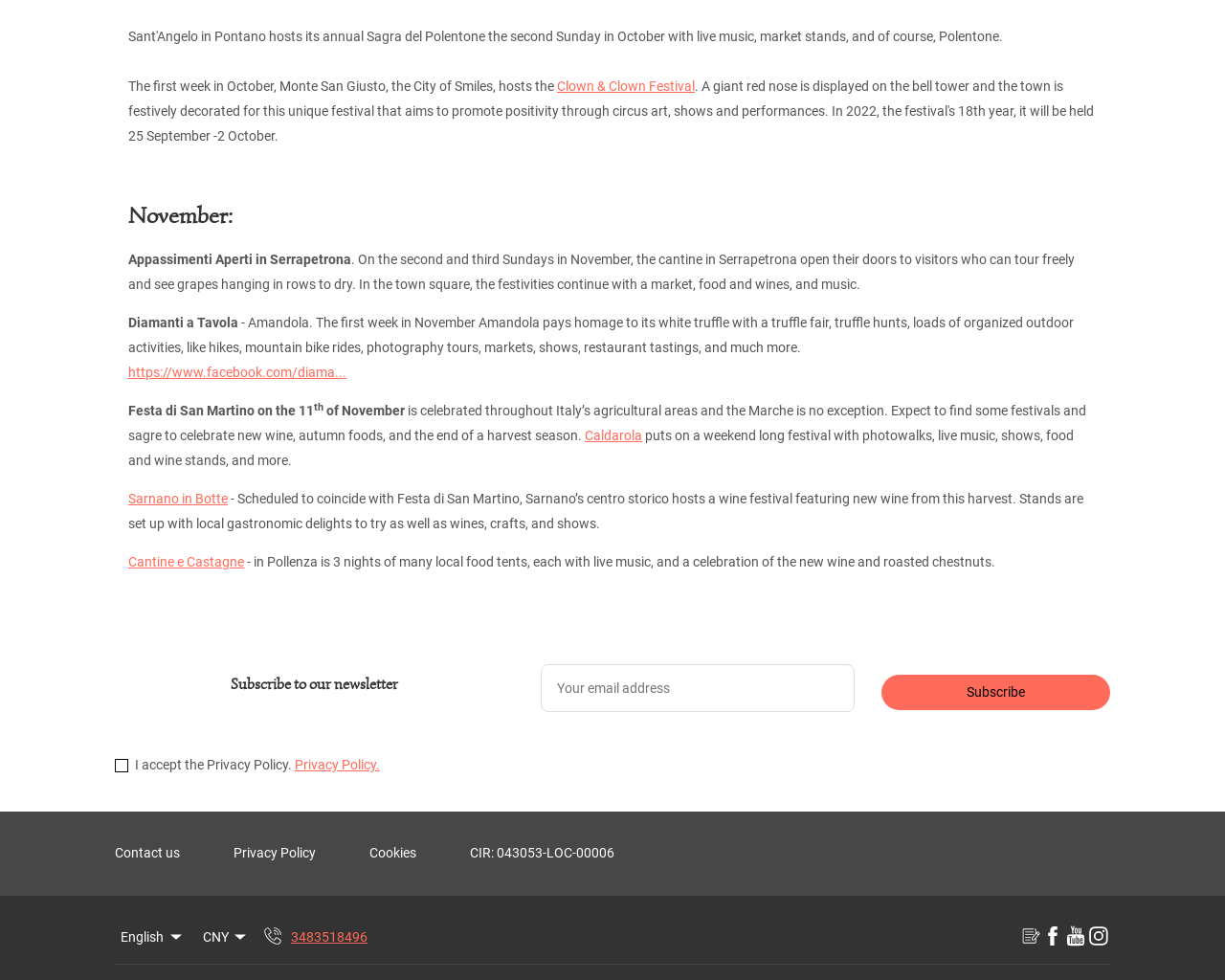Please mark the clickable region by giving the bounding box coordinates needed to complete this instruction: "Contact us".

[0.094, 0.858, 0.174, 0.885]